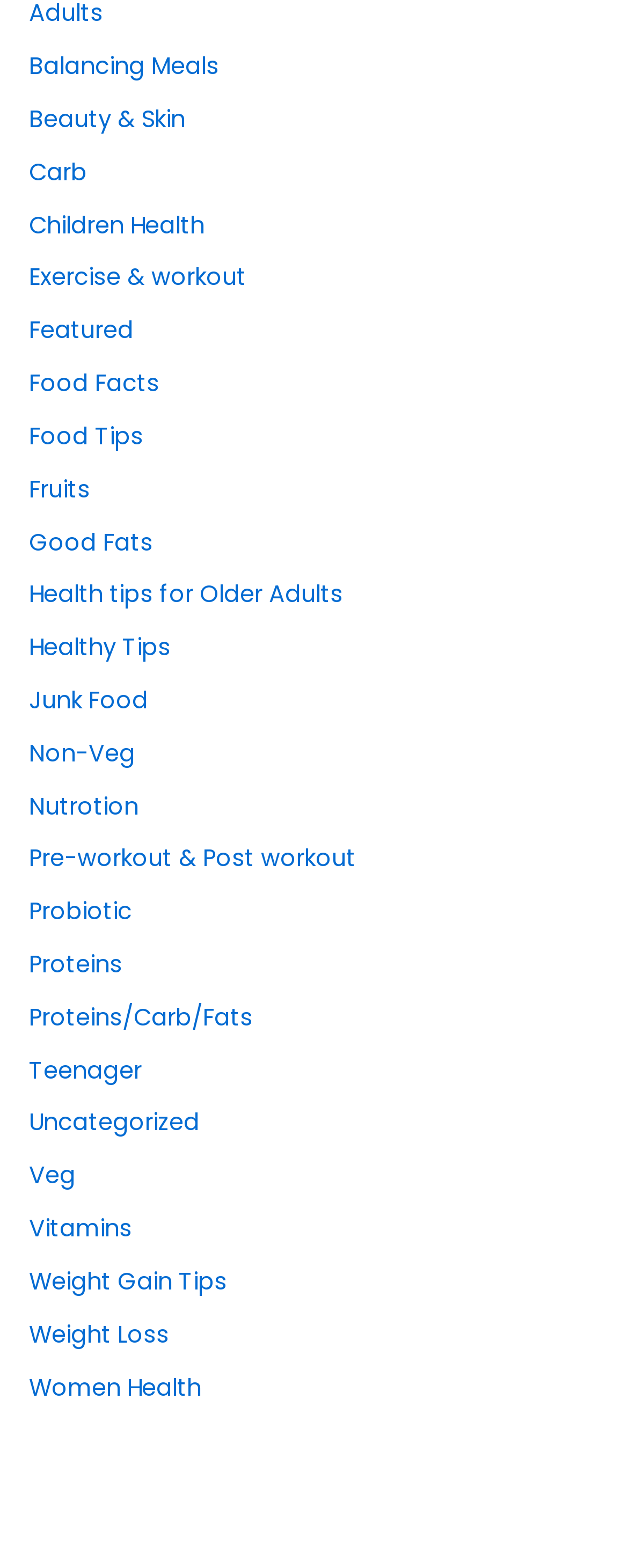Please specify the bounding box coordinates of the clickable region to carry out the following instruction: "Discover Health tips for Older Adults". The coordinates should be four float numbers between 0 and 1, in the format [left, top, right, bottom].

[0.046, 0.369, 0.546, 0.389]